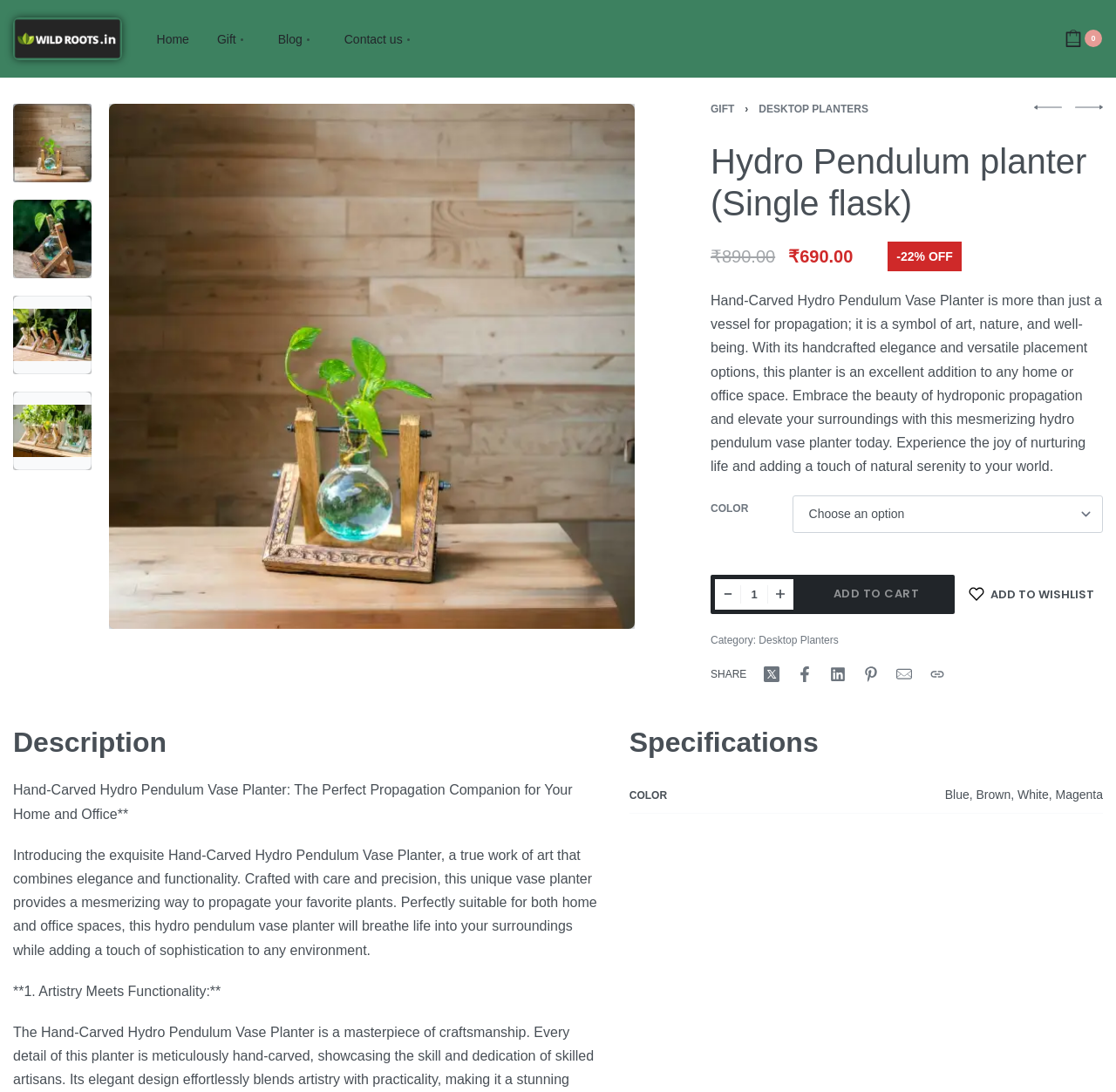Refer to the screenshot and answer the following question in detail:
How many colors are available for the product?

I found the answer by looking at the gridcell element with the text 'Blue, Brown, White, Magenta' which suggests that there are 4 colors available for the product.